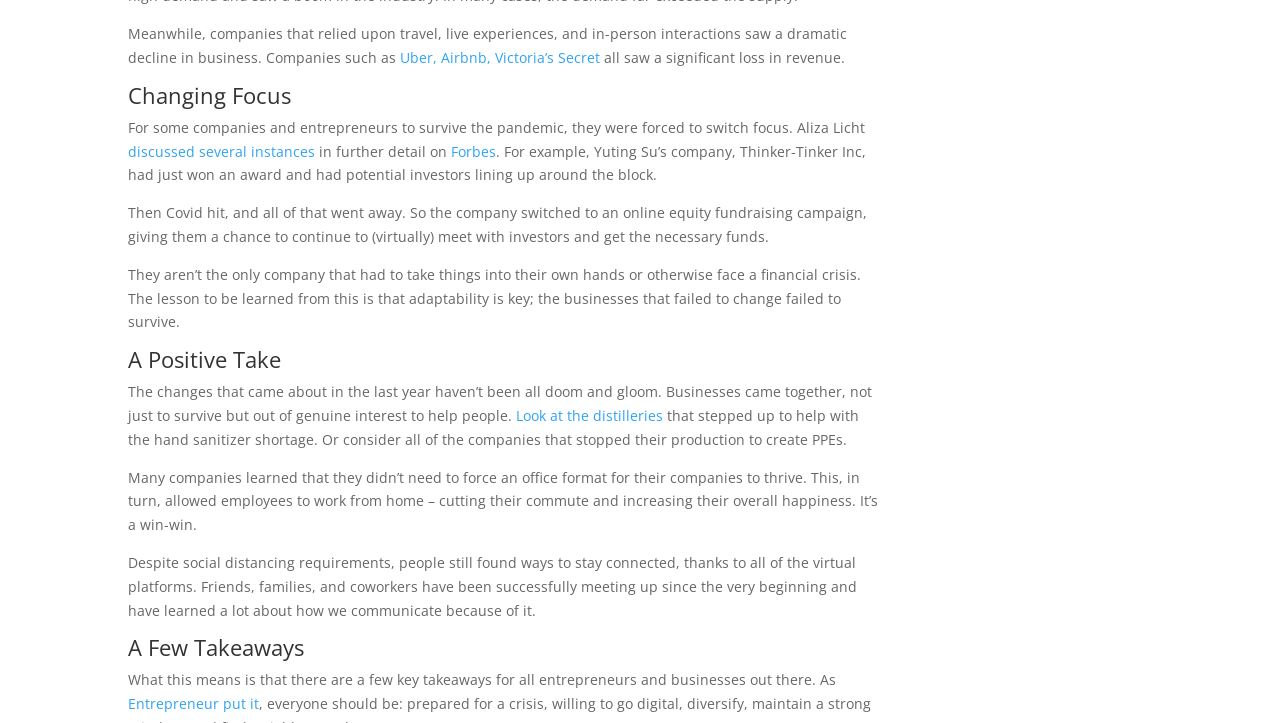From the screenshot, find the bounding box of the UI element matching this description: "Forbes". Supply the bounding box coordinates in the form [left, top, right, bottom], each a float between 0 and 1.

[0.352, 0.196, 0.388, 0.222]